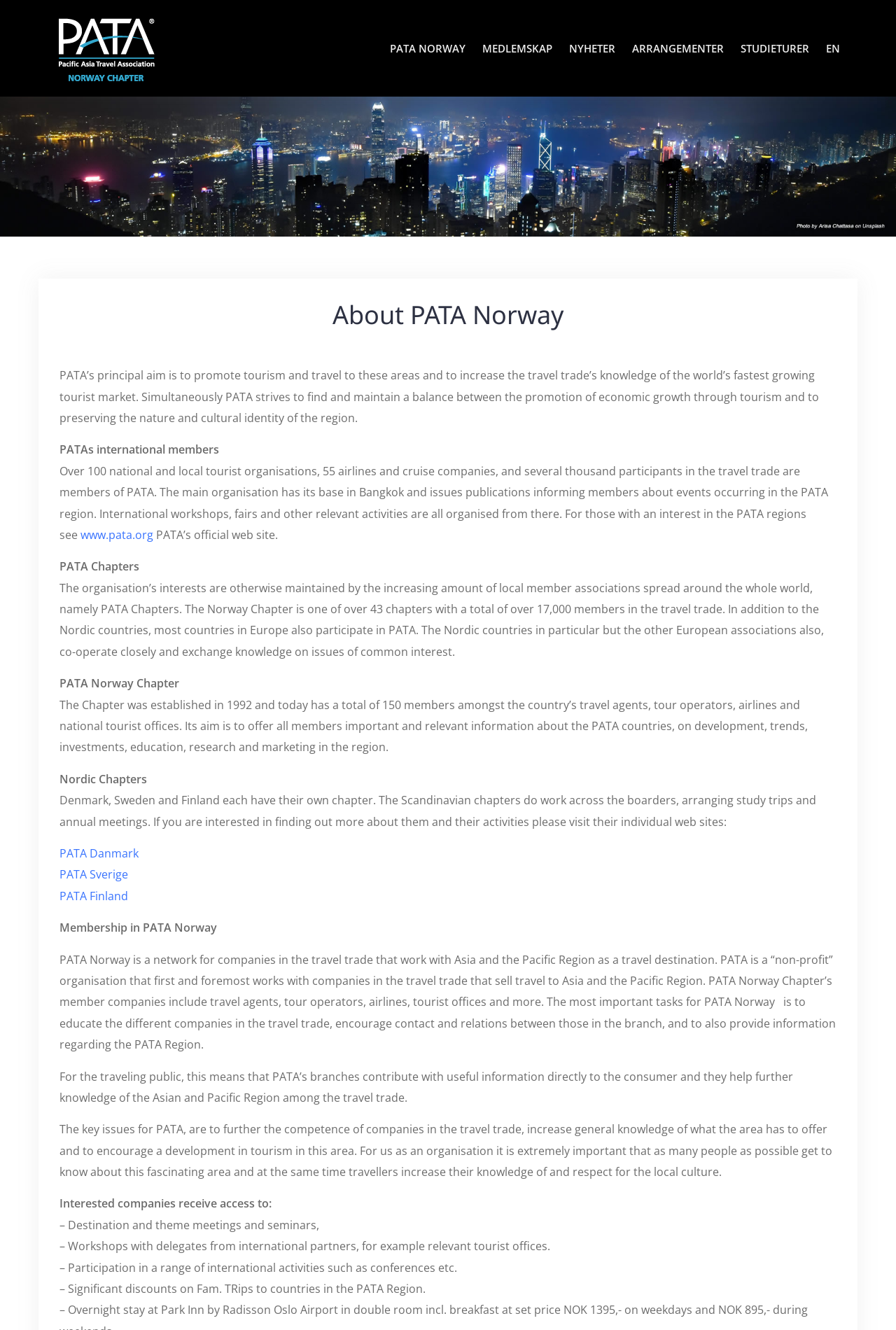Locate the bounding box coordinates of the clickable area needed to fulfill the instruction: "Check out PATA Finland".

[0.066, 0.668, 0.143, 0.679]